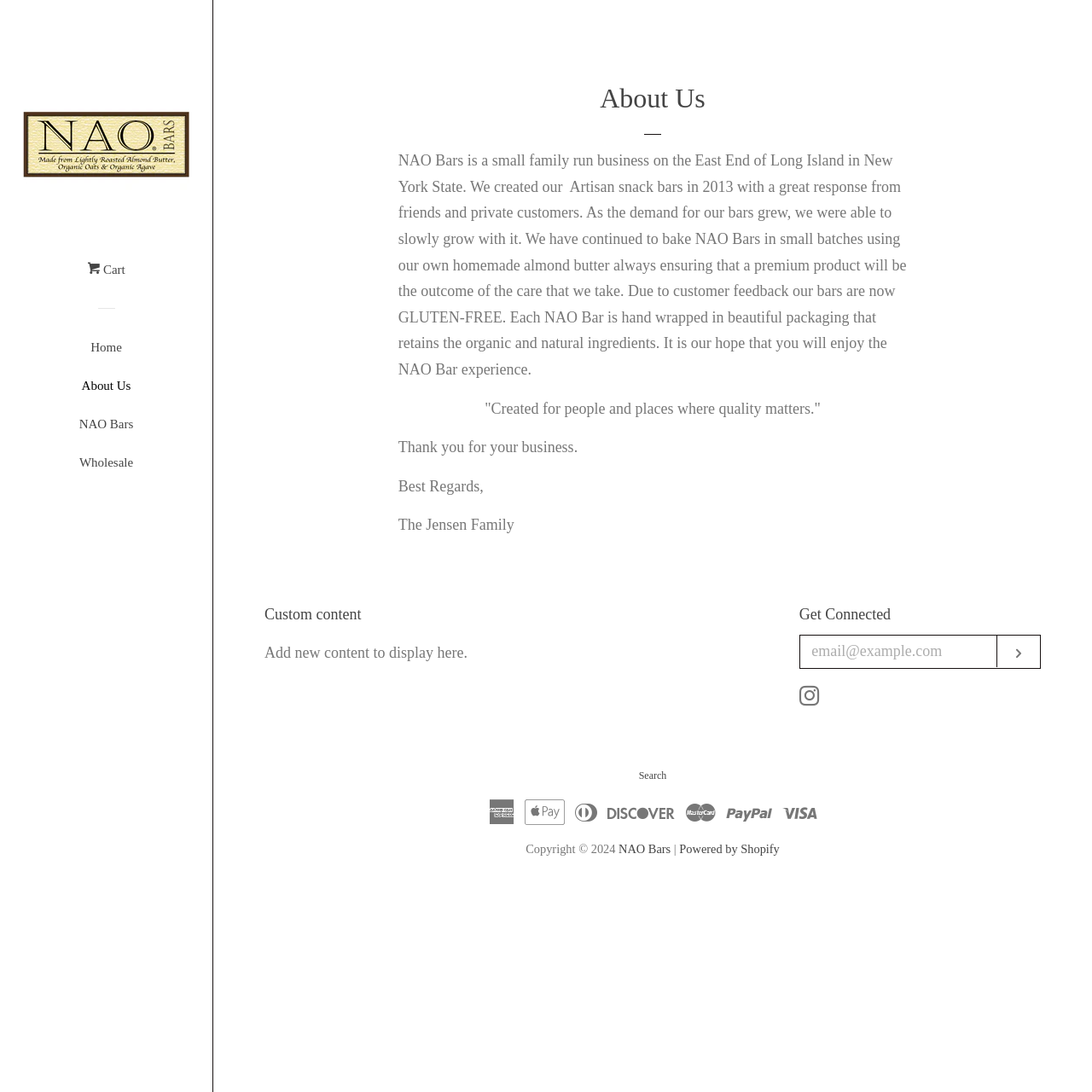What types of payment are accepted?
We need a detailed and exhaustive answer to the question. Please elaborate.

The webpage displays various payment method logos, including American Express, Apple Pay, Diners Club, Discover, Master, Paypal, and Visa, indicating that the business accepts multiple types of payment.